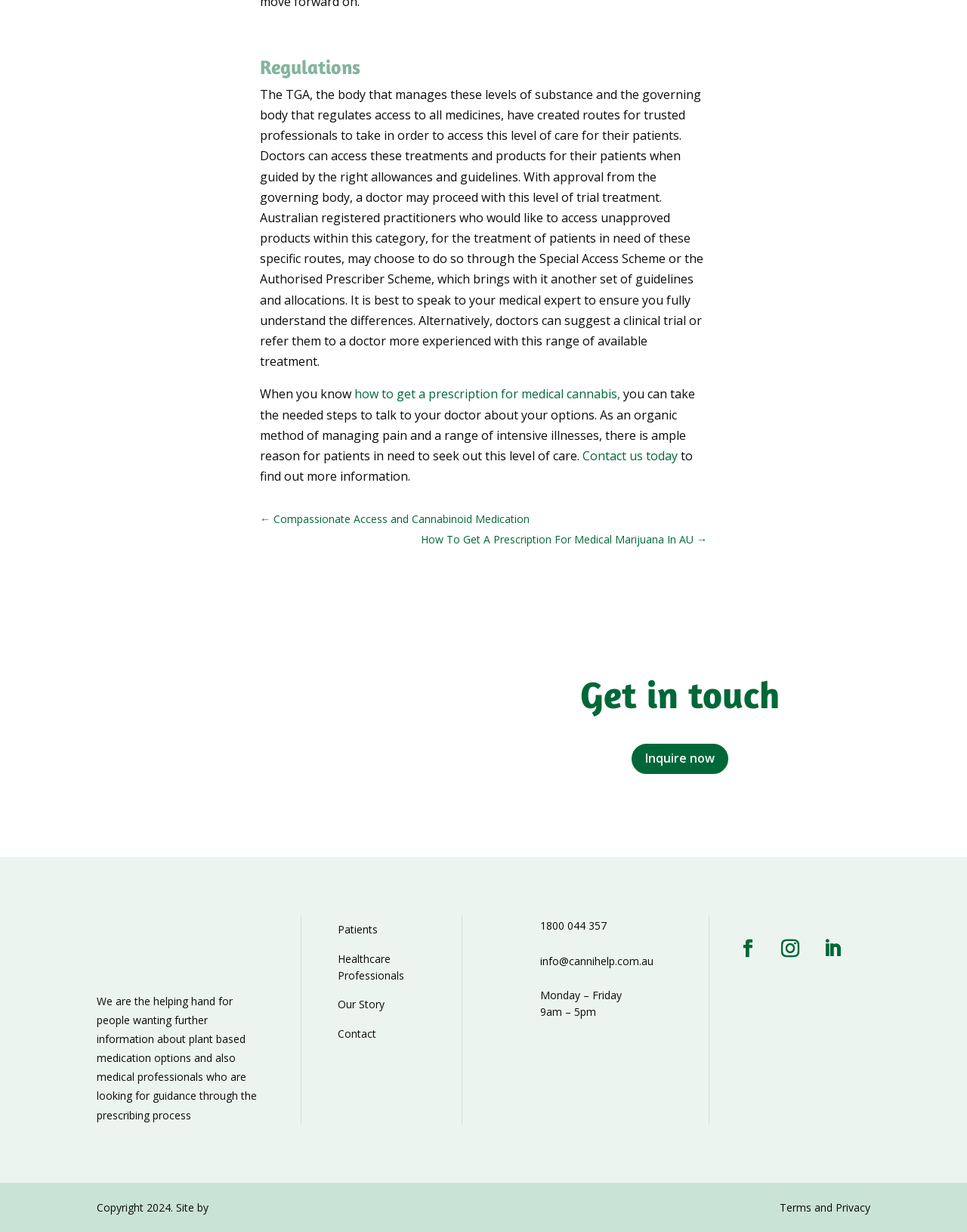What is the email address to contact for medical cannabis information?
Please look at the screenshot and answer using one word or phrase.

info@cannihelp.com.au